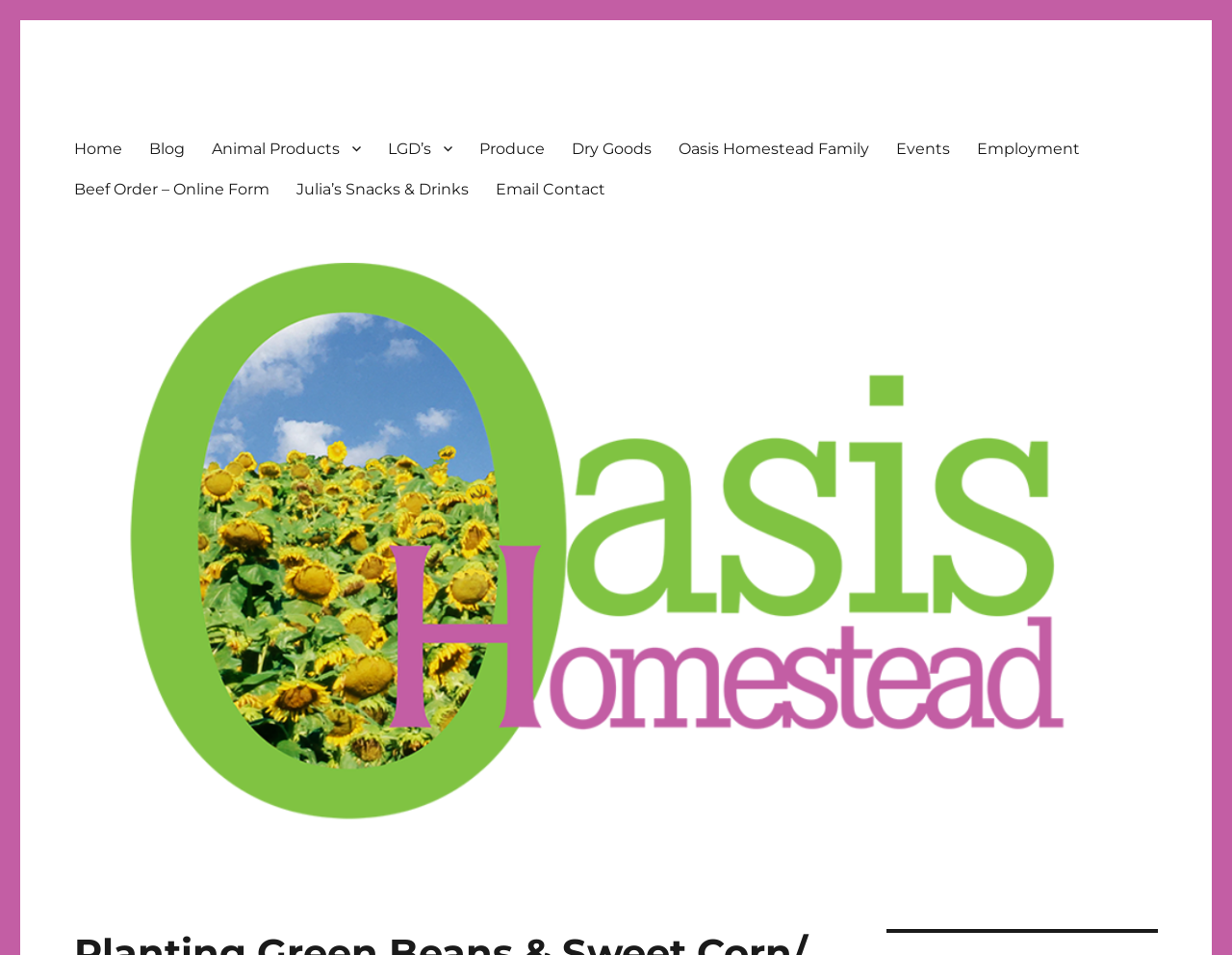From the webpage screenshot, predict the bounding box of the UI element that matches this description: "Events".

[0.717, 0.134, 0.782, 0.176]